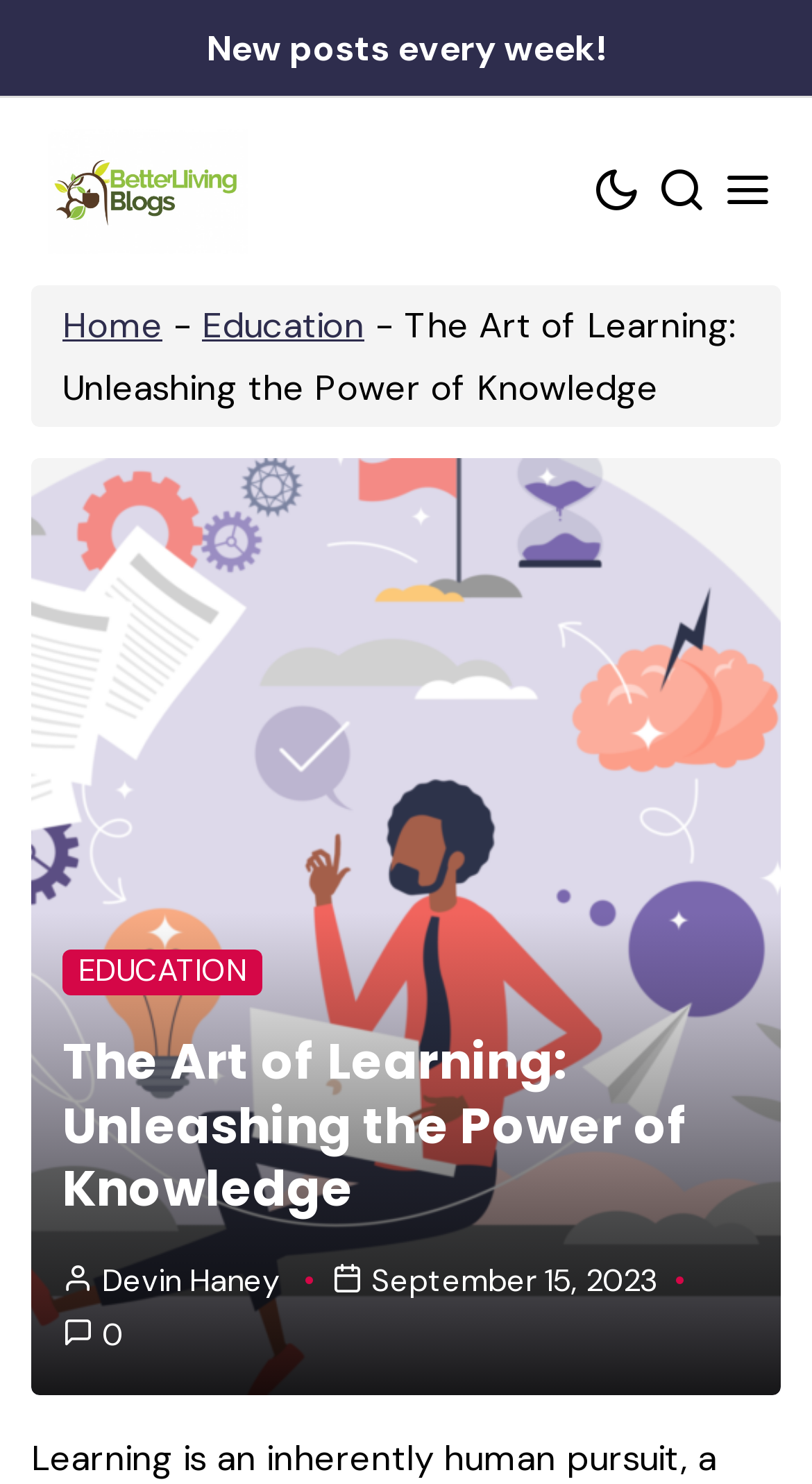Determine the bounding box coordinates of the clickable region to carry out the instruction: "Click the Home link".

[0.038, 0.087, 0.323, 0.171]